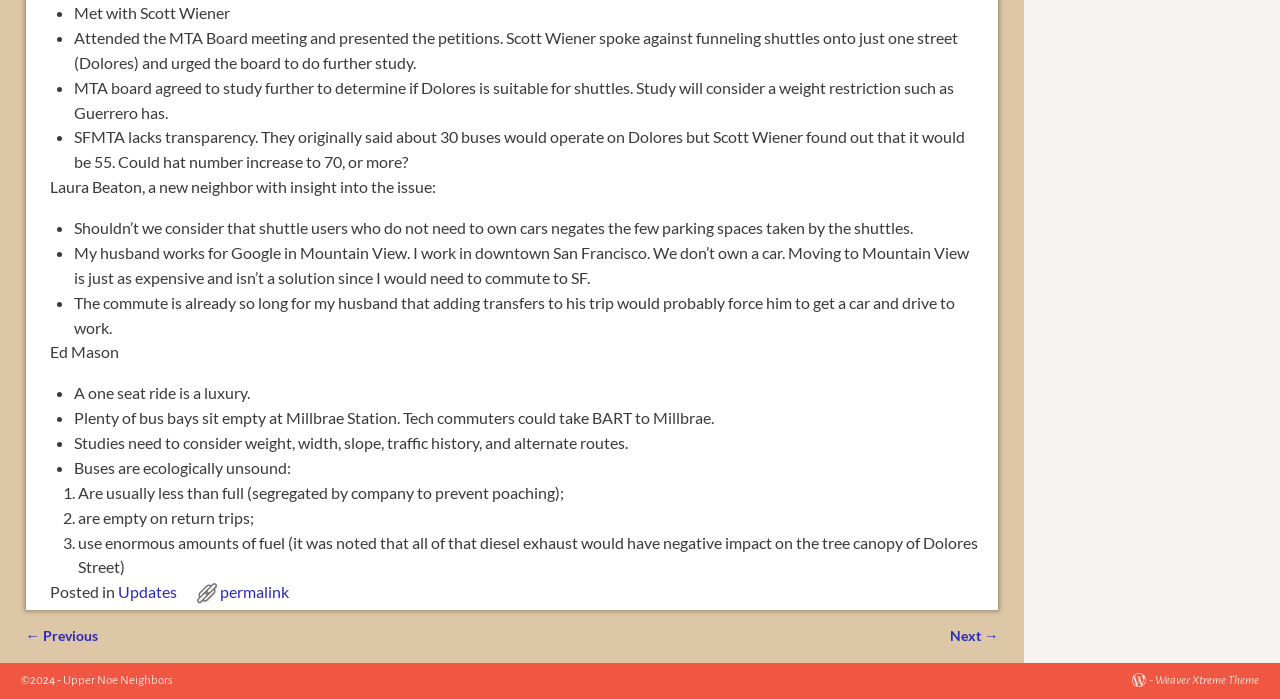Answer the following in one word or a short phrase: 
How many links are in the footer?

3